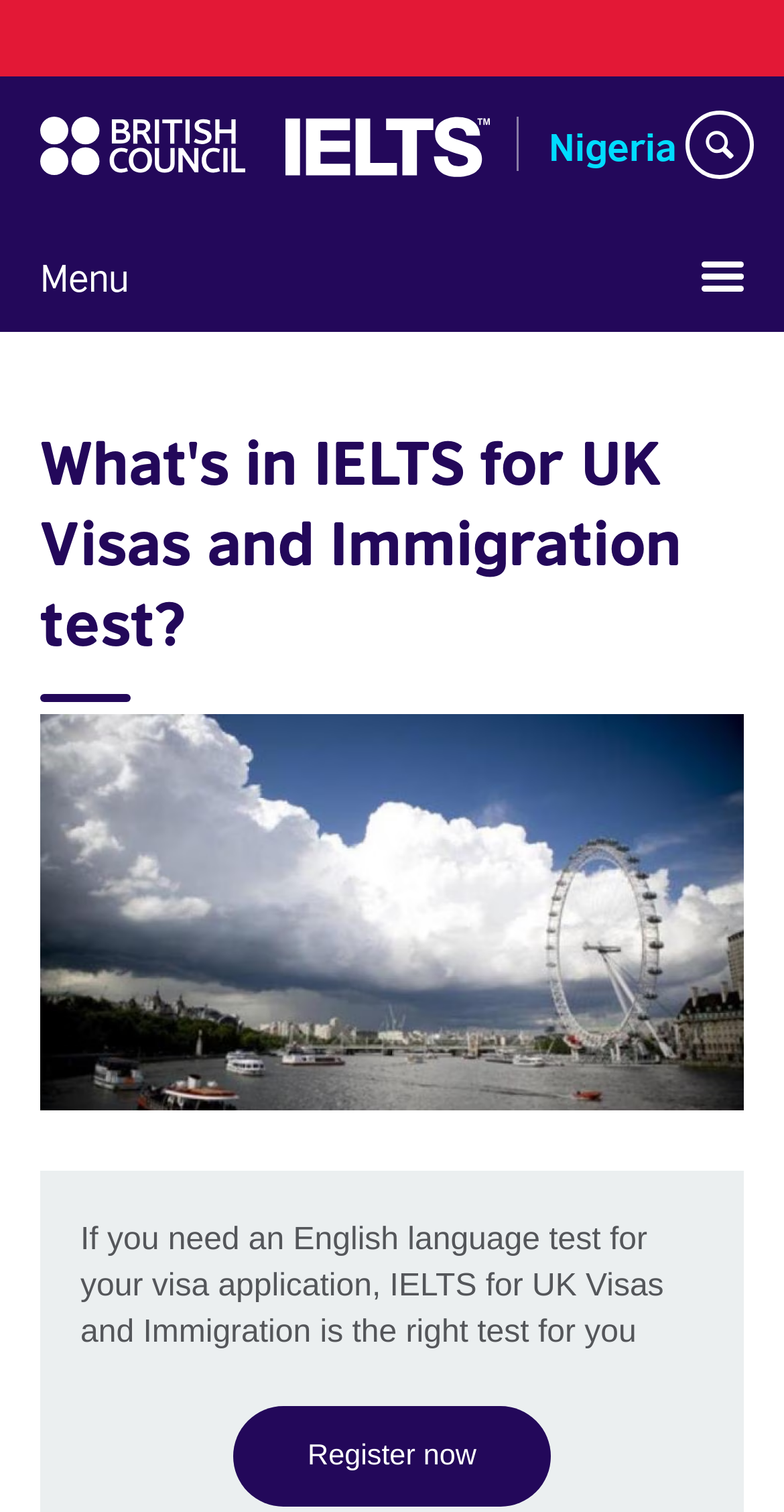Provide a short answer using a single word or phrase for the following question: 
What is the main image on the webpage?

London Eye